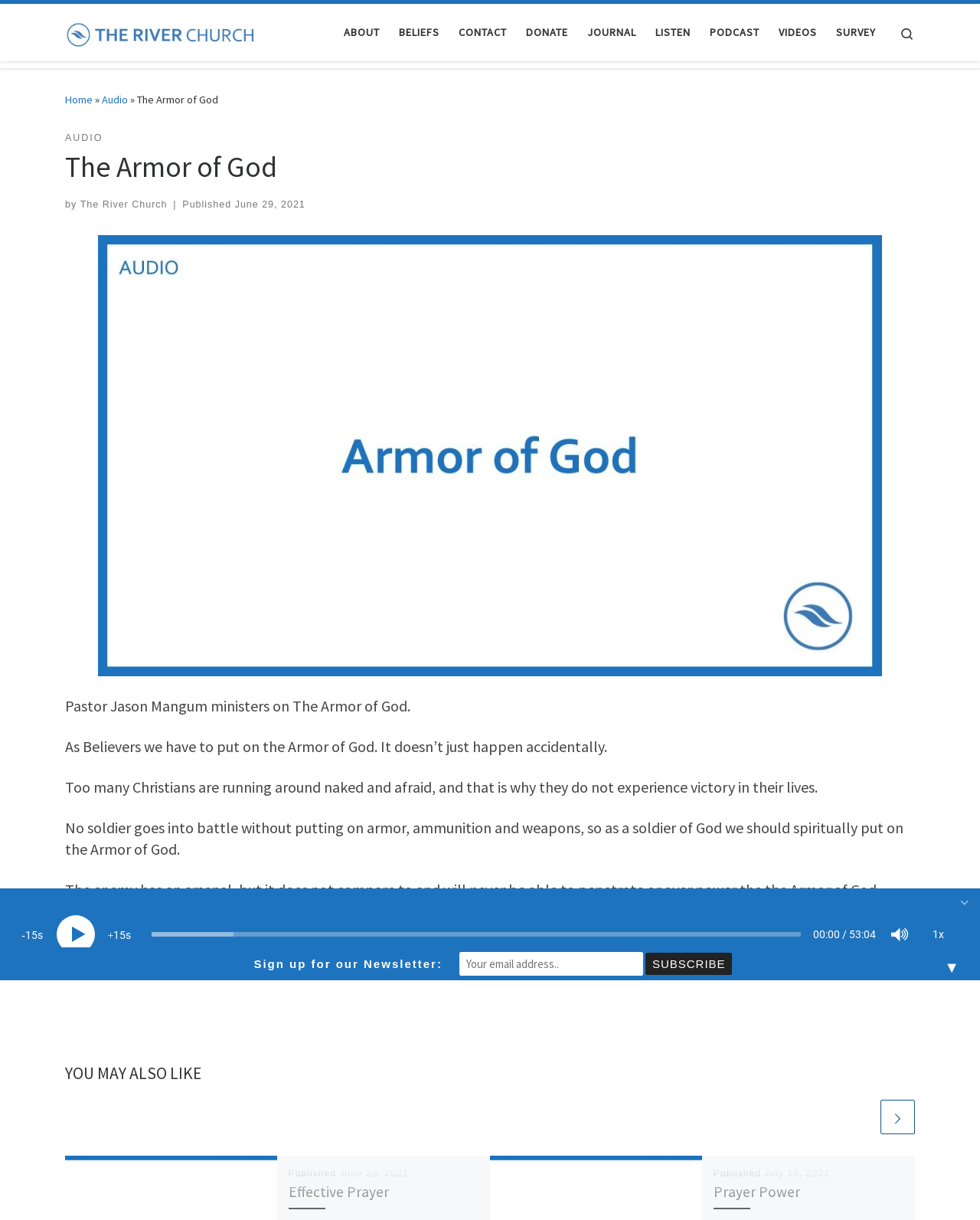Determine the bounding box coordinates for the element that should be clicked to follow this instruction: "Subscribe to the newsletter". The coordinates should be given as four float numbers between 0 and 1, in the format [left, top, right, bottom].

[0.659, 0.781, 0.747, 0.799]